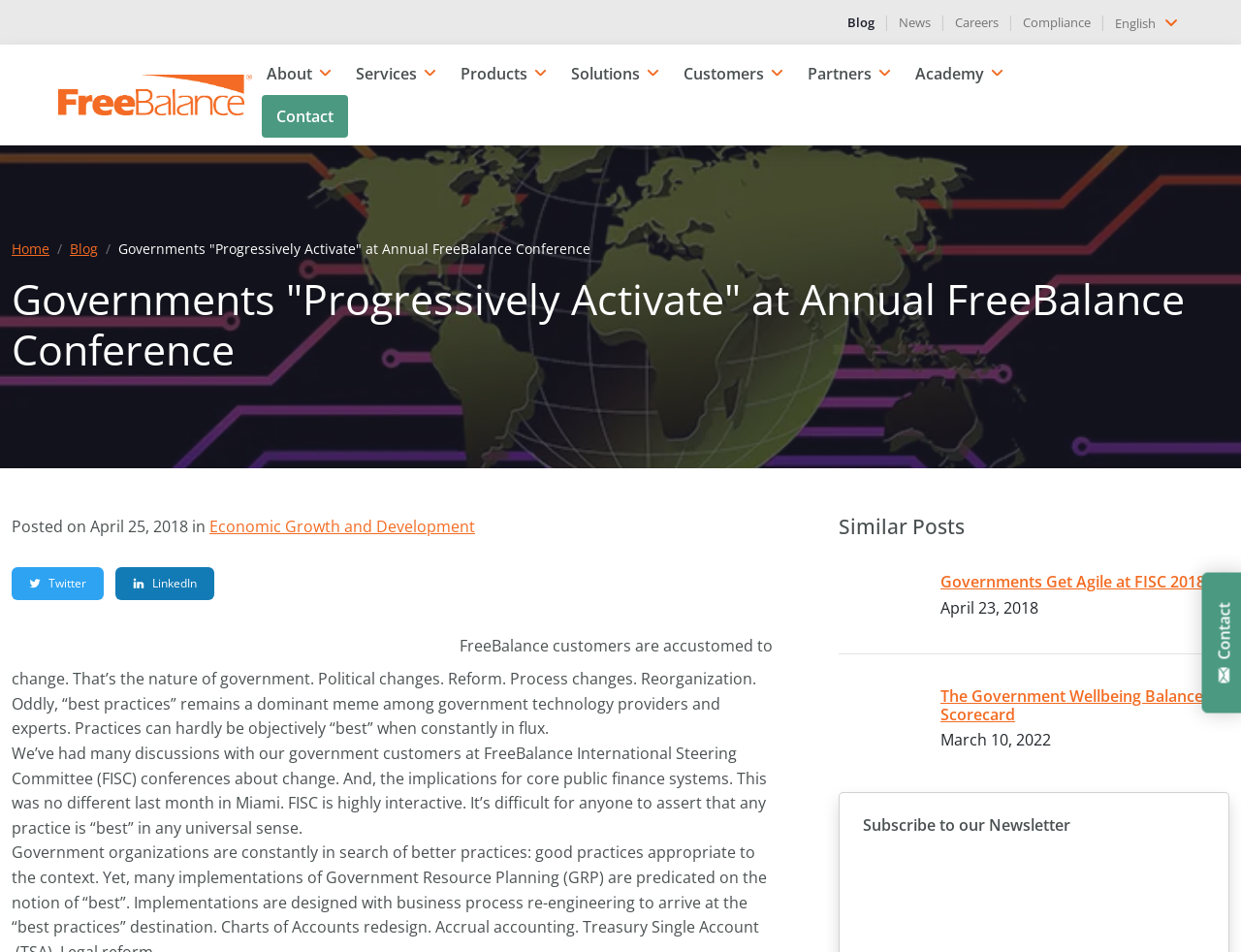Determine the bounding box coordinates of the area to click in order to meet this instruction: "Select the 'English' language".

[0.898, 0.009, 0.953, 0.039]